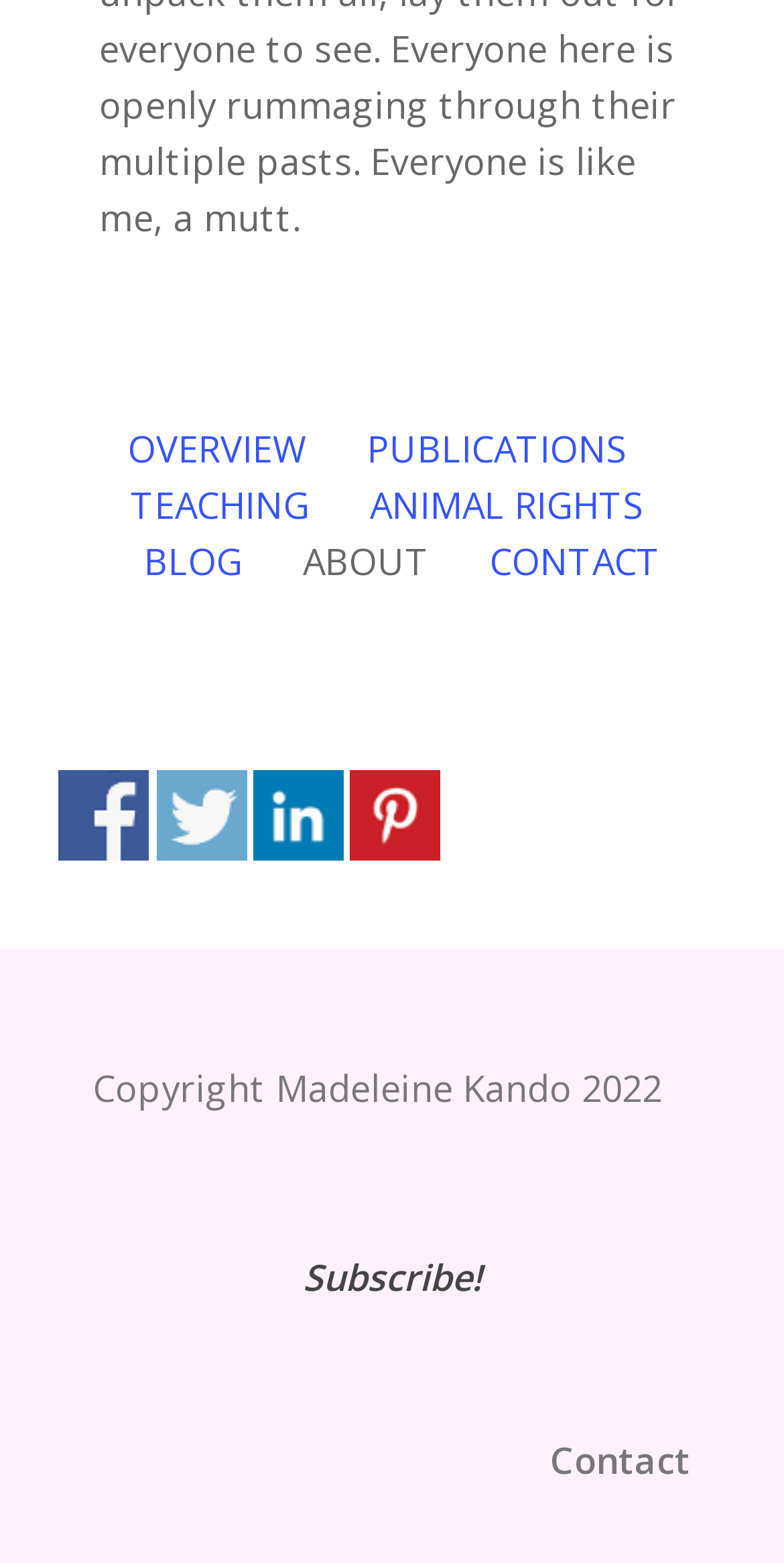Show me the bounding box coordinates of the clickable region to achieve the task as per the instruction: "read the blog".

[0.183, 0.344, 0.309, 0.374]